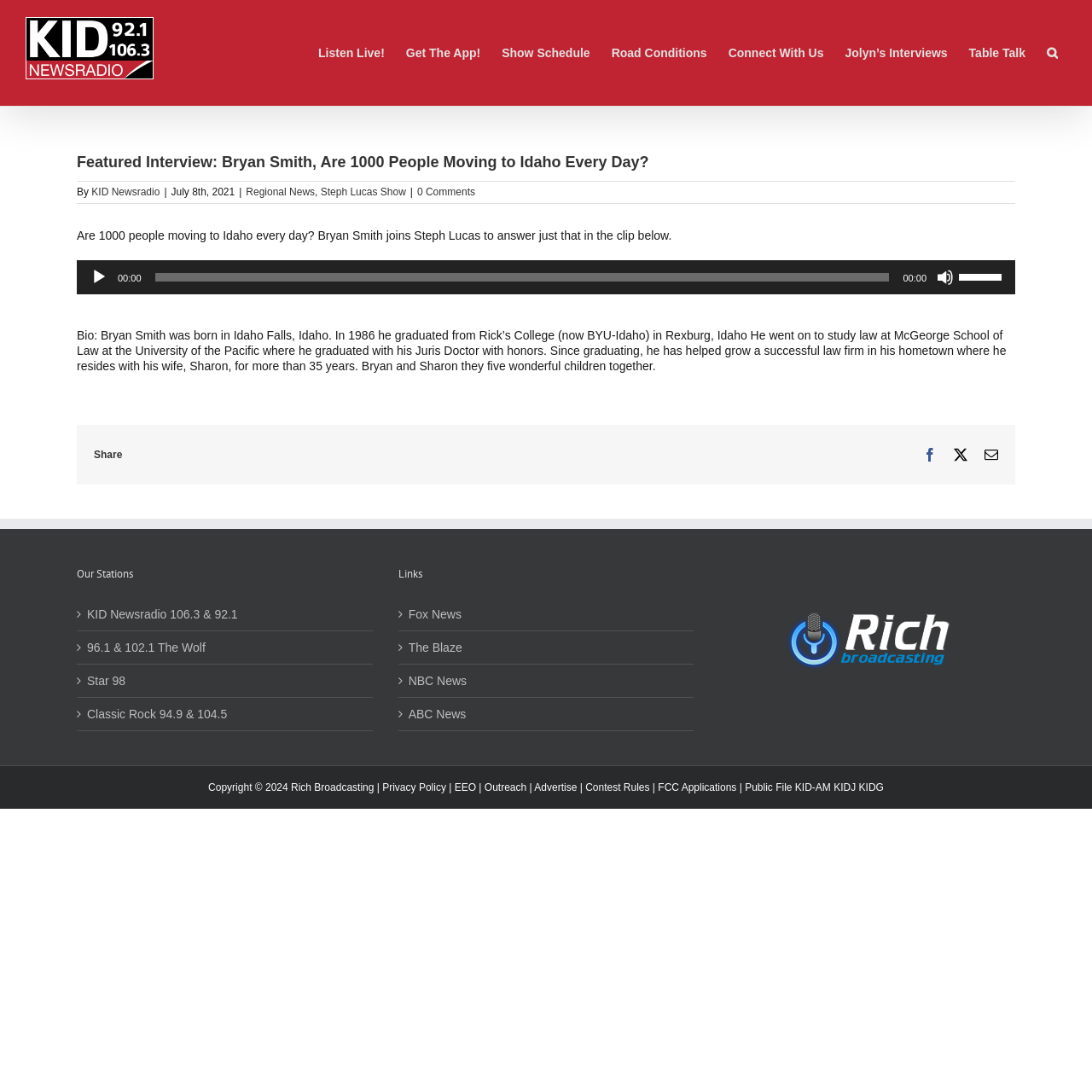Based on the element description Outreach, identify the bounding box coordinates for the UI element. The coordinates should be in the format (top-left x, top-left y, bottom-right x, bottom-right y) and within the 0 to 1 range.

[0.444, 0.716, 0.482, 0.727]